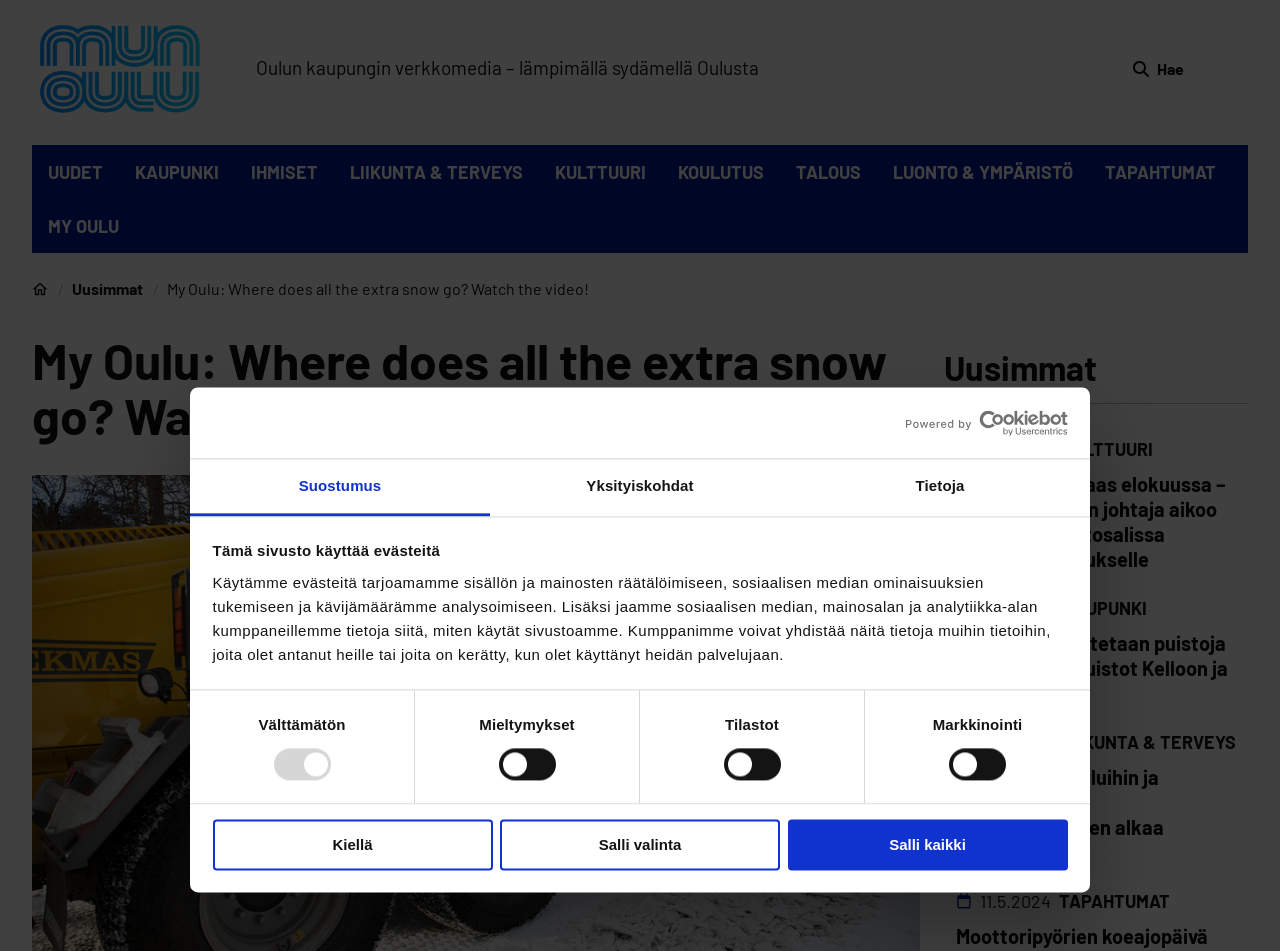Explain the features and main sections of the webpage comprehensively.

The webpage is a city media website, "Mun Oulu", which focuses on Oulu, a city in Finland. The website has a navigation menu at the top, with links to various sections such as "UUDET", "KAUPUNKI", "IHMISET", and more. Below the navigation menu, there is a prominent heading "My Oulu: Where does all the extra snow go? Watch the video!" with a link to watch the video.

On the left side of the page, there is a dialog box with a title "Tämä sivusto käyttää evästeitä" (This website uses cookies) and a tab list with three tabs: "Suostumus", "Yksityiskohdat", and "Tietoja". The "Suostumus" tab is selected by default, and it contains a description of how the website uses cookies, as well as a consent selection section with four checkboxes: "Välttämätön", "Mieltymykset", "Tilastot", and "Markkinointi". There are also three buttons: "Kiellä", "Salli valinta", and "Salli kaikki".

On the right side of the page, there is a section with a heading "Uusimmat" (Latest) and a list of news articles with dates, categories, and titles. Each article has a link to read more. The articles are categorized under "KULTTUURI", "KAUPUNKI", "LIIKUNTA & TERVEYS", and "TAPAHTUMAT".

At the top-right corner of the page, there is a link "Etusivulle" (To the front page) and a search button. There is also a logo and a "Powered by Cookiebot" image at the top-right corner.